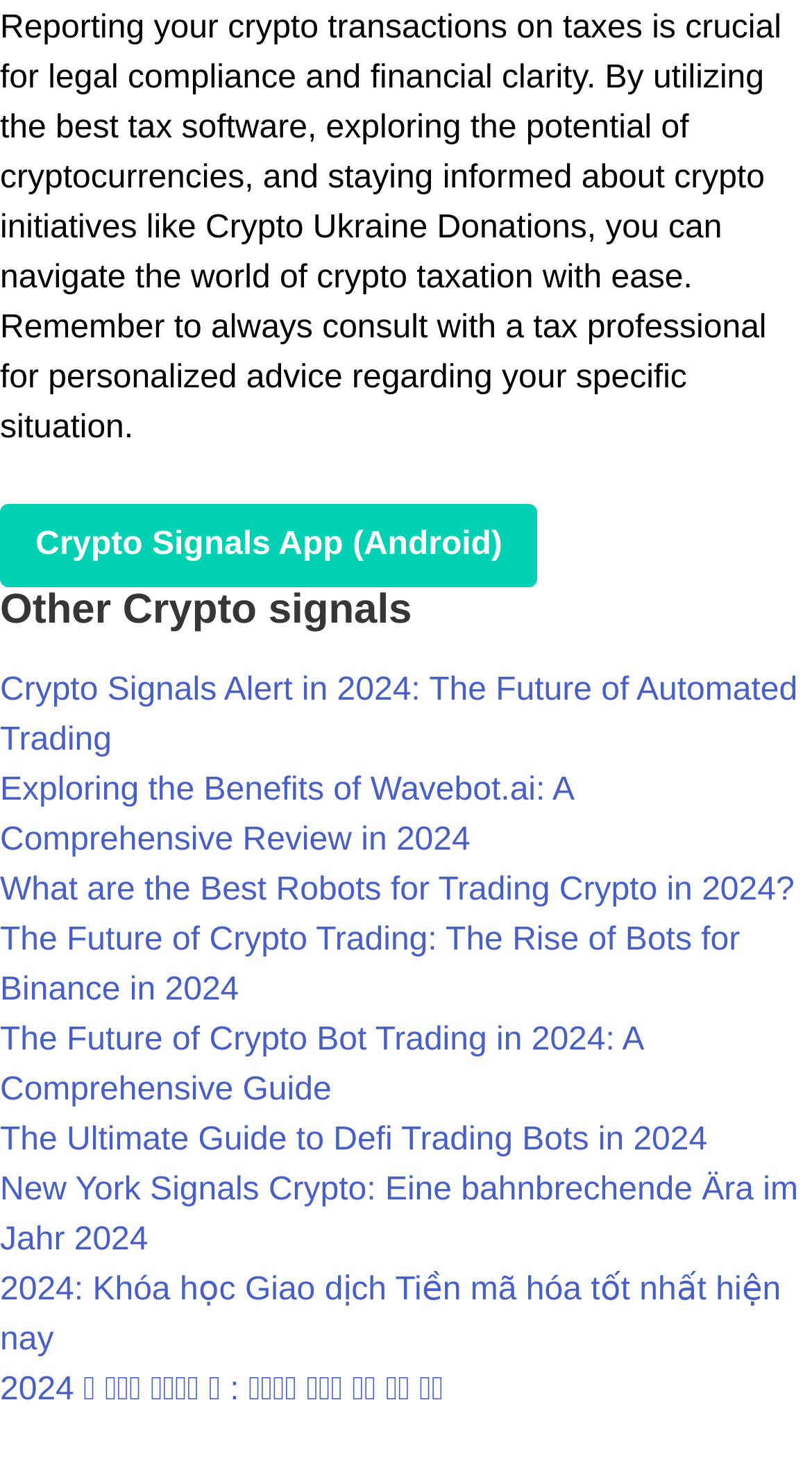What type of content is presented on this webpage?
Please elaborate on the answer to the question with detailed information.

The webpage appears to be a collection of informative articles and resources related to crypto taxation and trading. The static text at the top provides an introduction to the topic, and the links below lead to various articles and guides that provide more in-depth information on the subject.